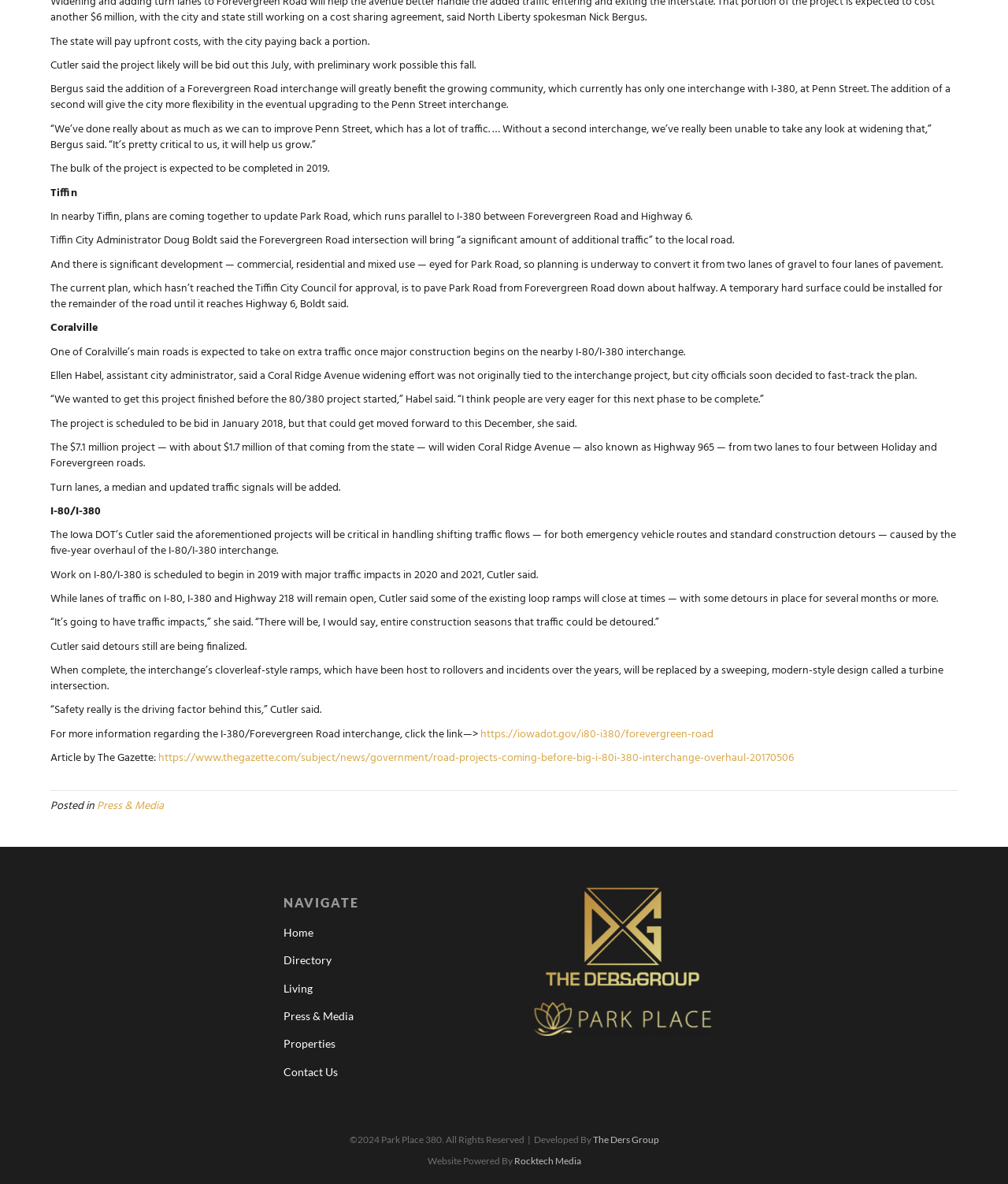Answer the question using only one word or a concise phrase: What is the purpose of the I-80/I-380 interchange overhaul?

Safety